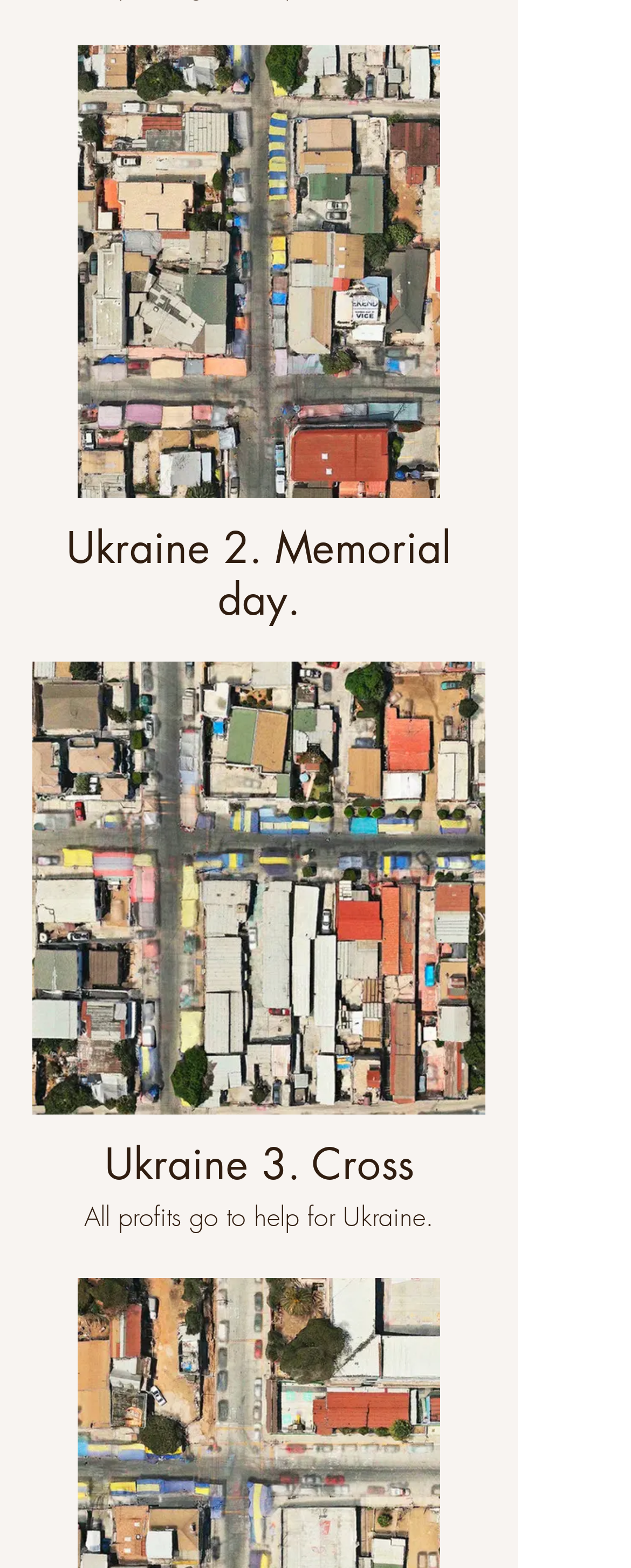Please examine the image and answer the question with a detailed explanation:
What is the purpose of the profits?

The webpage states 'All profits go to help for Ukraine.' twice, indicating that the purpose of the profits is to provide assistance to Ukraine.